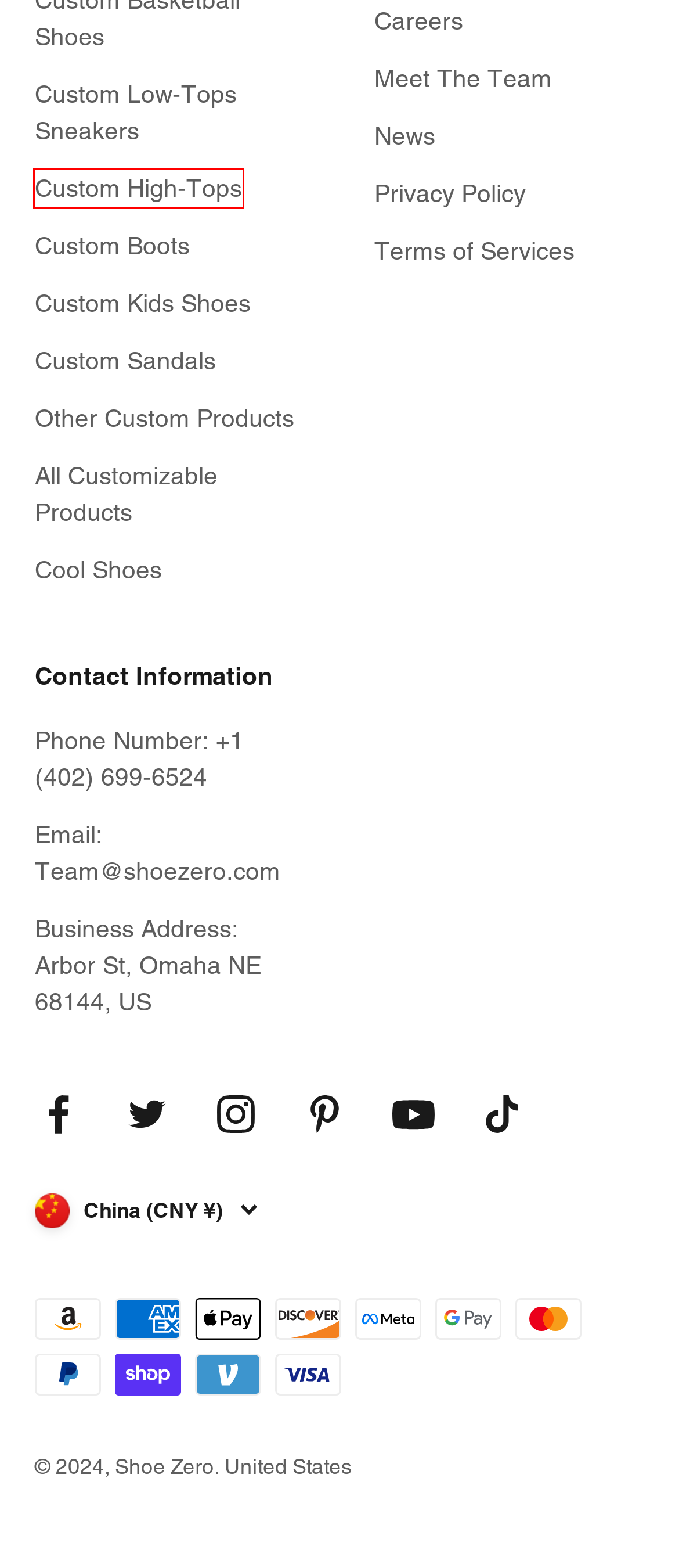Look at the screenshot of a webpage with a red bounding box and select the webpage description that best corresponds to the new page after clicking the element in the red box. Here are the options:
A. Kids Shoes & Sneakers | Custom Shoes for Kids | Shoe Zero's Children’s Shoes
B. Design your Own Boots | Custom Boots Collection | Shoe Zero
C. How To Make Shoes White Again: Best Cleaning Tips | Shoe Zero
D. Custom High Tops Sneakers Collections | High-top by Shoe Zero
E. Custom Merch | Design your own custom merchandise | Shoe Zero
F. Low Tops Custom Sneakers | Shoe Zero
G. Perfect Shoe Sizing Guide: Find Your Ideal Fit Today | Shoe Zero
H. Custom Sandals: Custom Flip Flops, Slippers & Slides | Shoe Zero

D